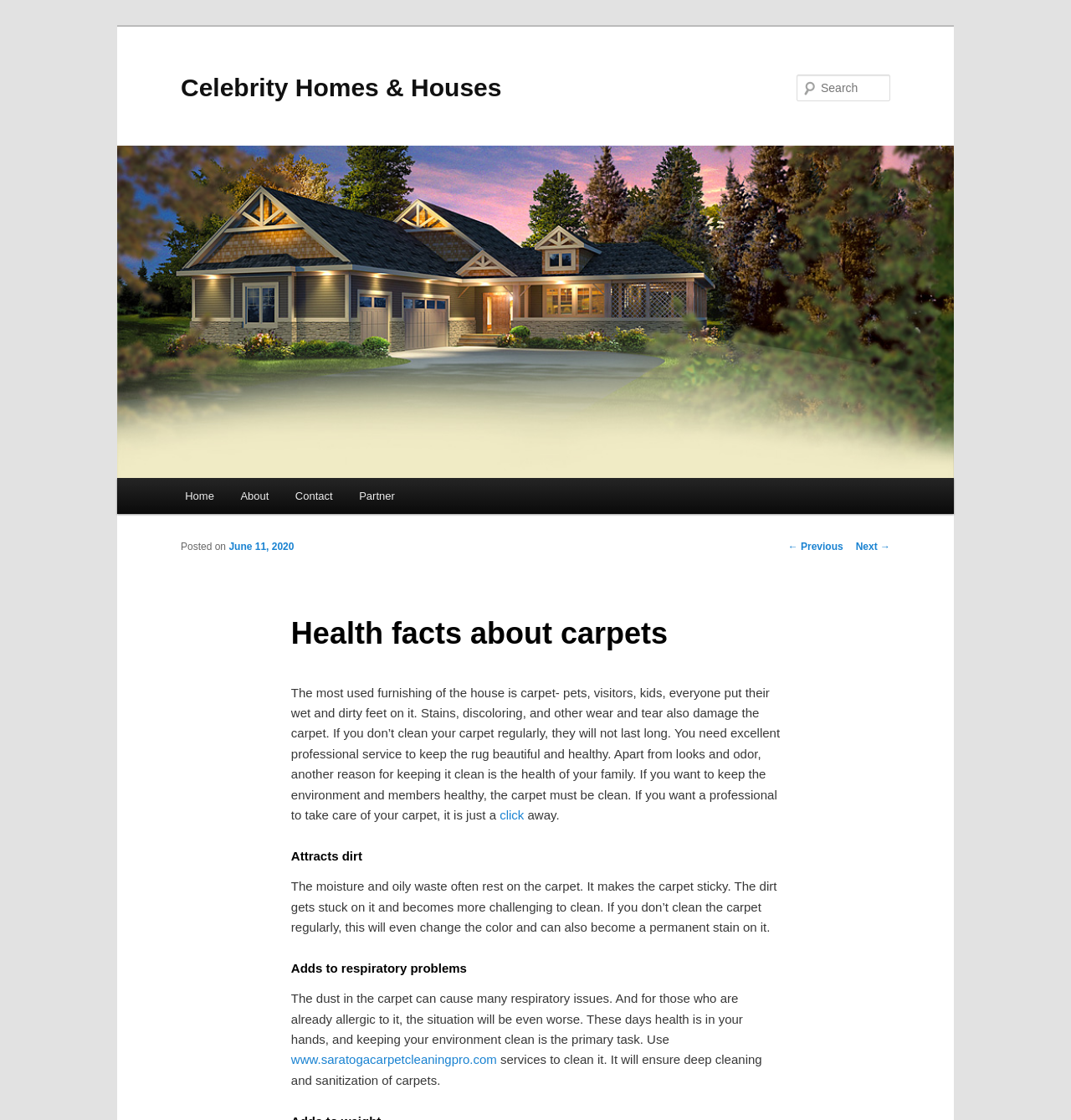Look at the image and write a detailed answer to the question: 
What is the effect of dust in the carpet on health?

According to the webpage, the dust in the carpet can cause many respiratory issues, and for those who are already allergic to it, the situation will be even worse.